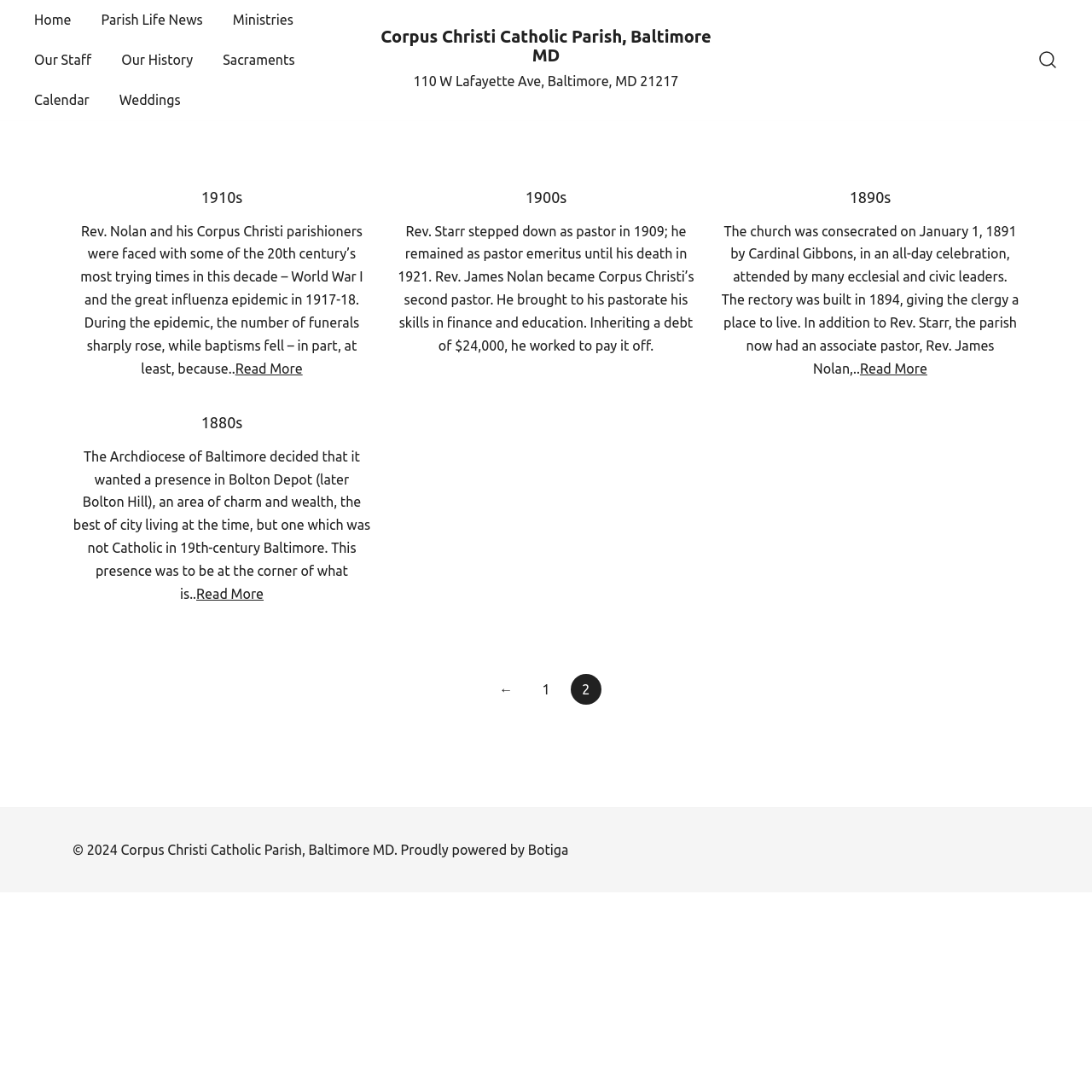Provide a thorough description of the webpage's content and layout.

This webpage is about the Community page of Corpus Christi Catholic Parish in Baltimore, MD. At the top, there are seven navigation links: "Home", "Parish Life News", "Ministries", "Our Staff", "Our History", "Sacraments", and "Calendar", aligned horizontally across the page. Below these links, there is a search bar with a magnifying glass icon on the right side.

The main content of the page is divided into four sections, each with a heading and a brief description. The sections are arranged in a two-by-two grid layout. The headings are "1910s", "1900s", "1890s", and "1880s", which appear to be decades in the history of the parish. Each section has a brief description of the events that occurred during that decade, with a "Read More" link at the bottom.

At the bottom of the page, there is a navigation section for posts, with links to previous and next pages, as well as a link to page 1. Below this, there is a footer section with a copyright notice and a mention of the website being powered by Botiga.

There are no images on the page except for the magnifying glass icon in the search bar.